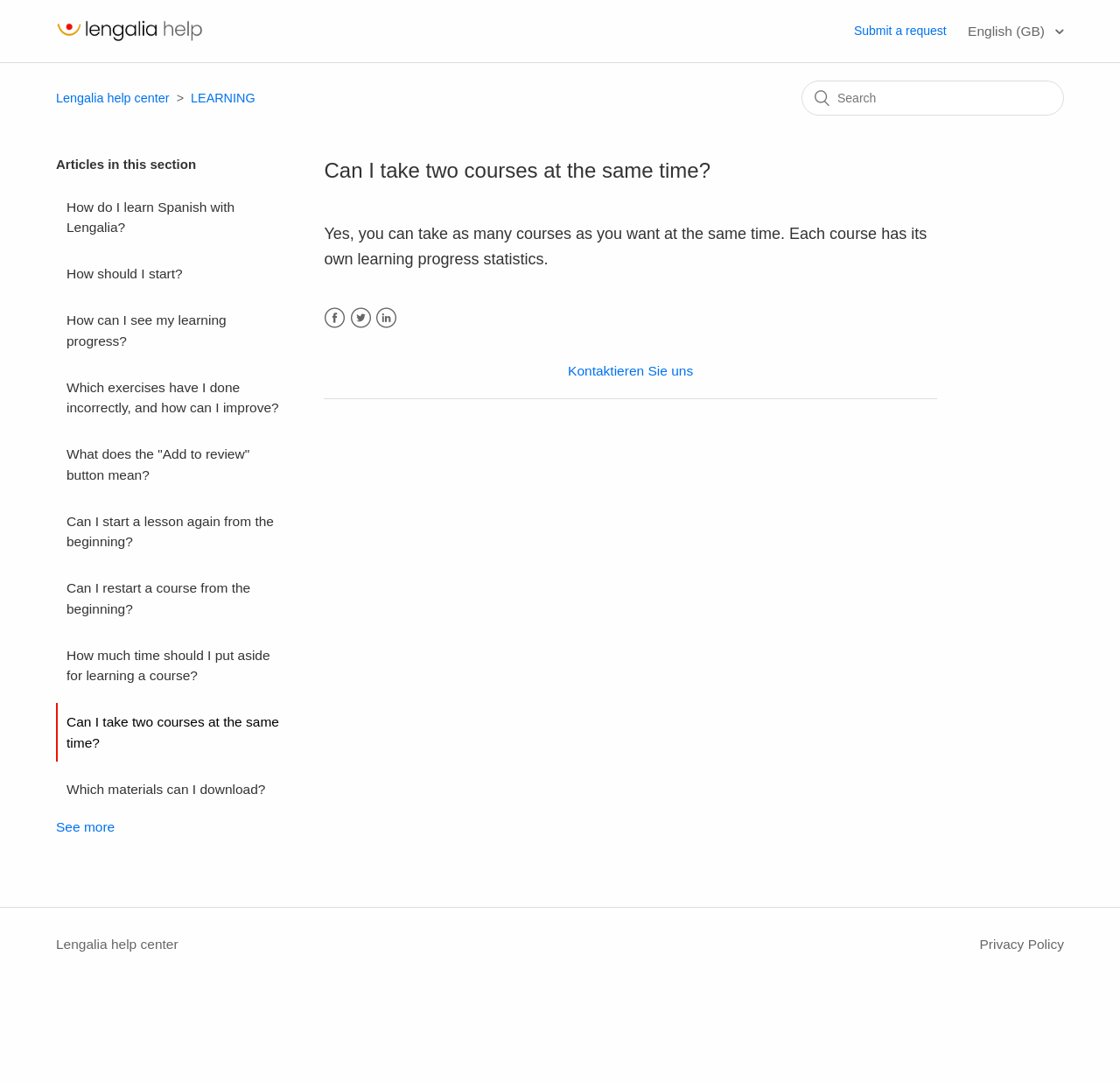Please extract the primary headline from the webpage.

Can I take two courses at the same time?